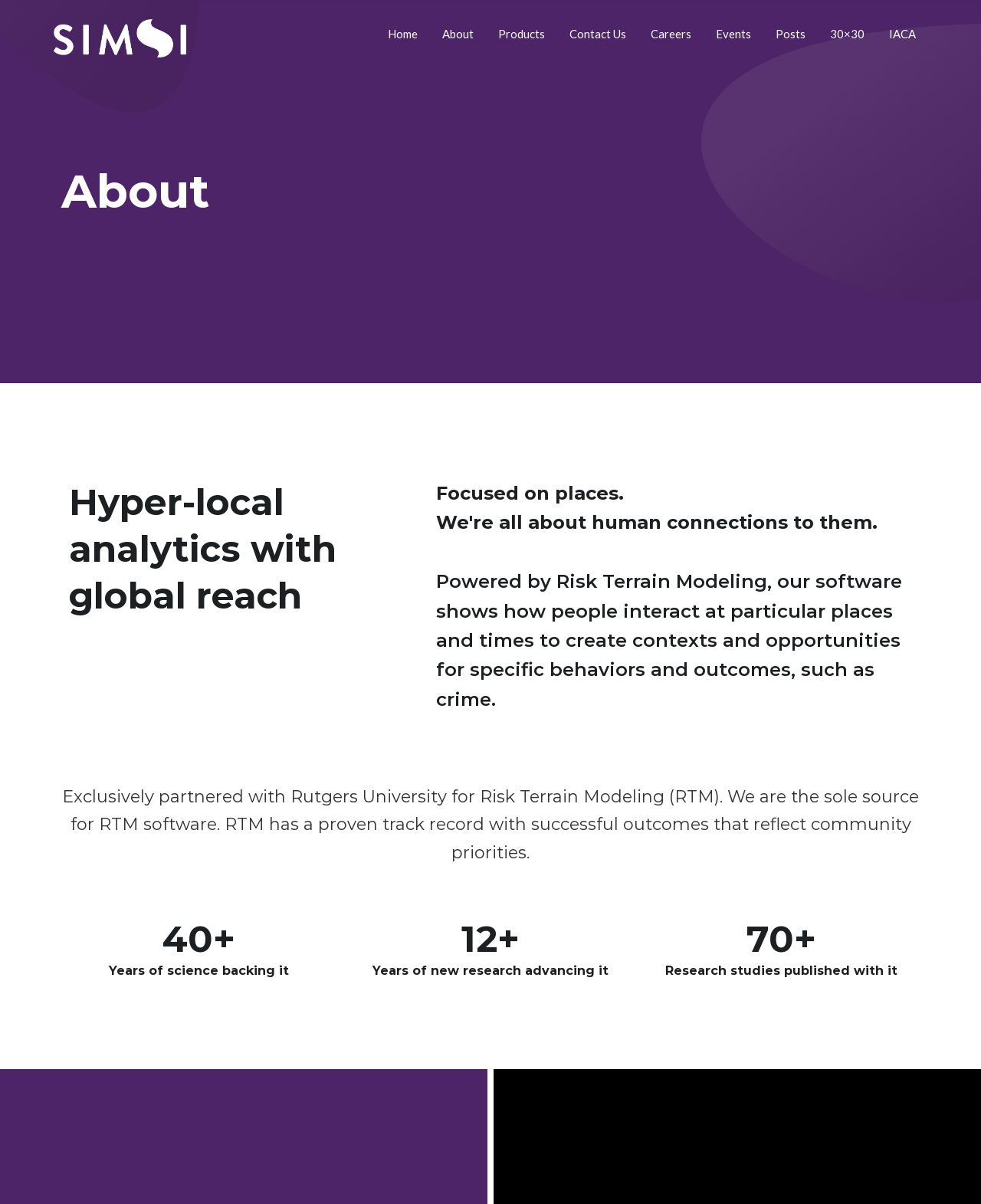Can you specify the bounding box coordinates for the region that should be clicked to fulfill this instruction: "Click on the Contact Us link".

[0.58, 0.012, 0.638, 0.044]